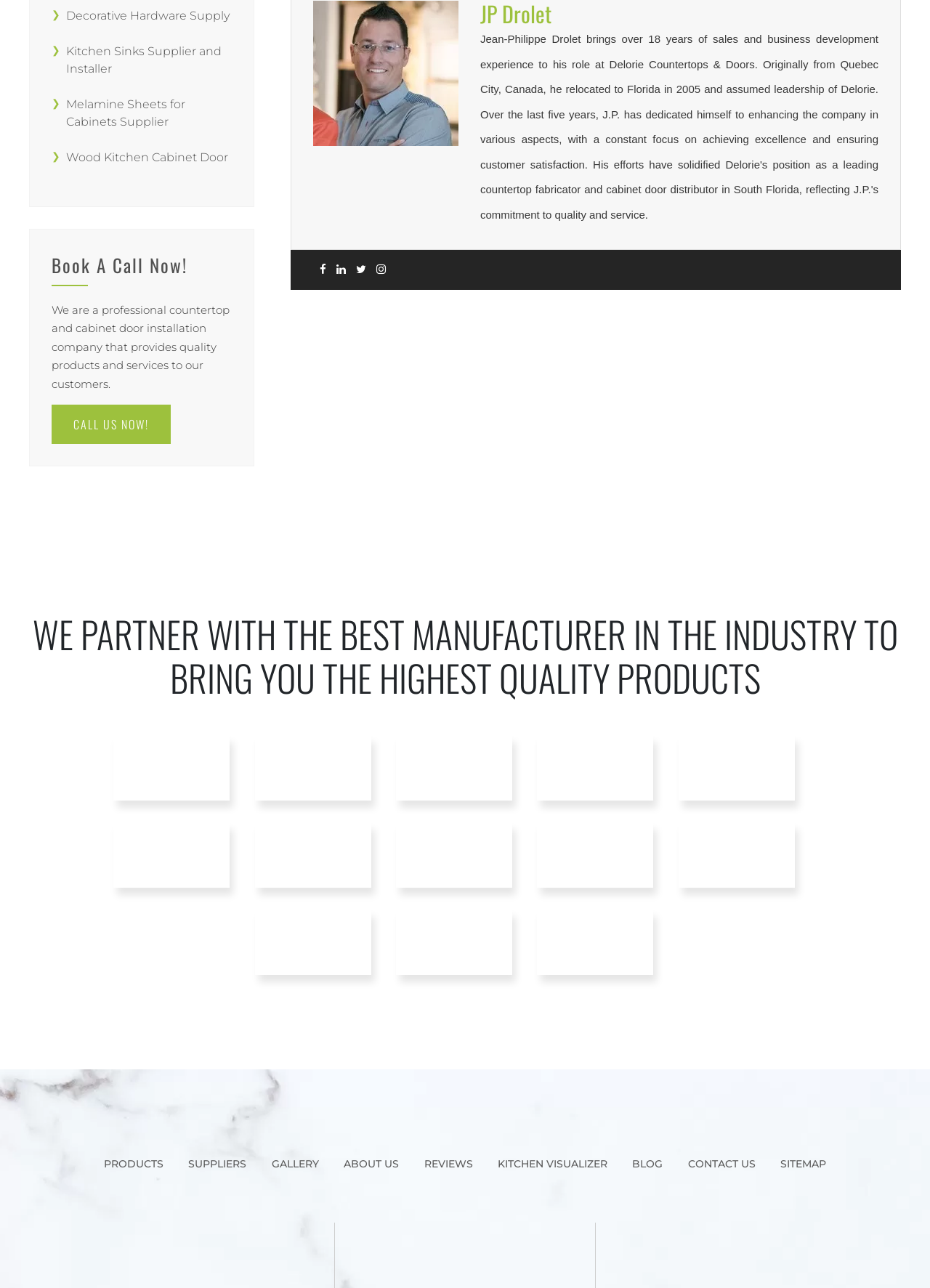What is the purpose of the 'Book A Call Now!' button?
Refer to the image and answer the question using a single word or phrase.

To schedule a call